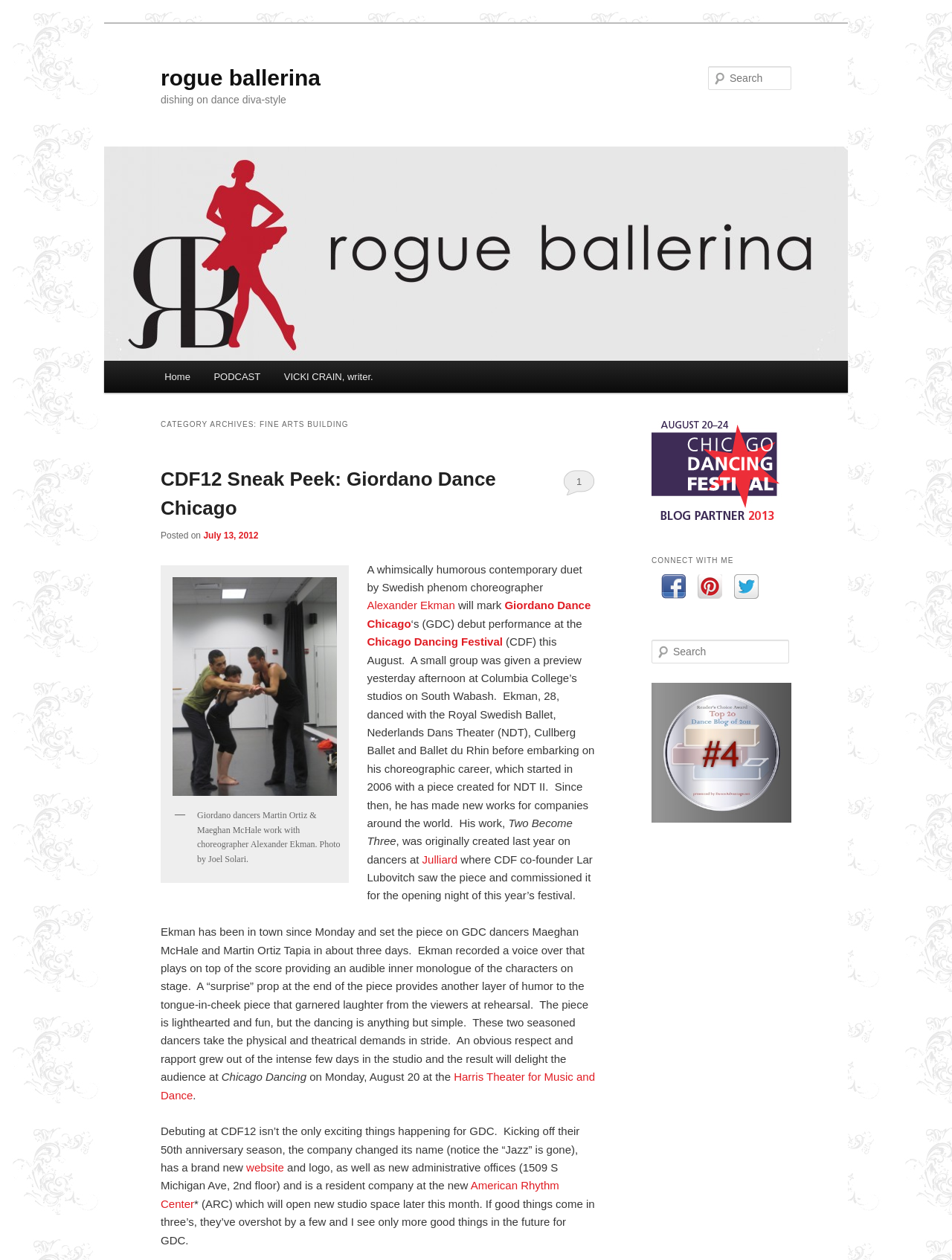Describe all the significant parts and information present on the webpage.

The webpage is about the "Fine Arts Building" and "rogue ballerina", a blog or website focused on dance and the arts. At the top of the page, there are two links to skip to primary and secondary content. Below that, there is a heading with the title "rogue ballerina" and a link to the same title. 

To the right of the title, there is an image with the same title, and below that, a heading that reads "dishing on dance diva-style". 

On the top right side of the page, there is a search bar with a label "Search" and a textbox to input search queries. 

Below the search bar, there is a main menu with links to "Home", "PODCAST", and "VICKI CRAIN, writer.". 

The main content of the page is an article about the "Chicago Dancing Festival" and a dance company called "Giordano Dance Chicago". The article includes a heading "CATEGORY ARCHIVES: FINE ARTS BUILDING" and a subheading "CDF12 Sneak Peek: Giordano Dance Chicago". There is a link to the article title and a posted date "July 13, 2012". 

The article includes an image of dancers Martin Ortiz and Maeghan McHale, and a caption describing the photo. The article discusses a dance piece by choreographer Alexander Ekman, which will be performed at the Chicago Dancing Festival. 

The article also mentions that Giordano Dance Chicago is celebrating its 50th anniversary season, has a new website and logo, and is a resident company at the American Rhythm Center. 

On the right side of the page, there is a section titled "CONNECT WITH ME" with links to the author's Facebook, Pinterest, and Twitter pages, each with an accompanying image. There is also a search bar and a link to an unknown page.